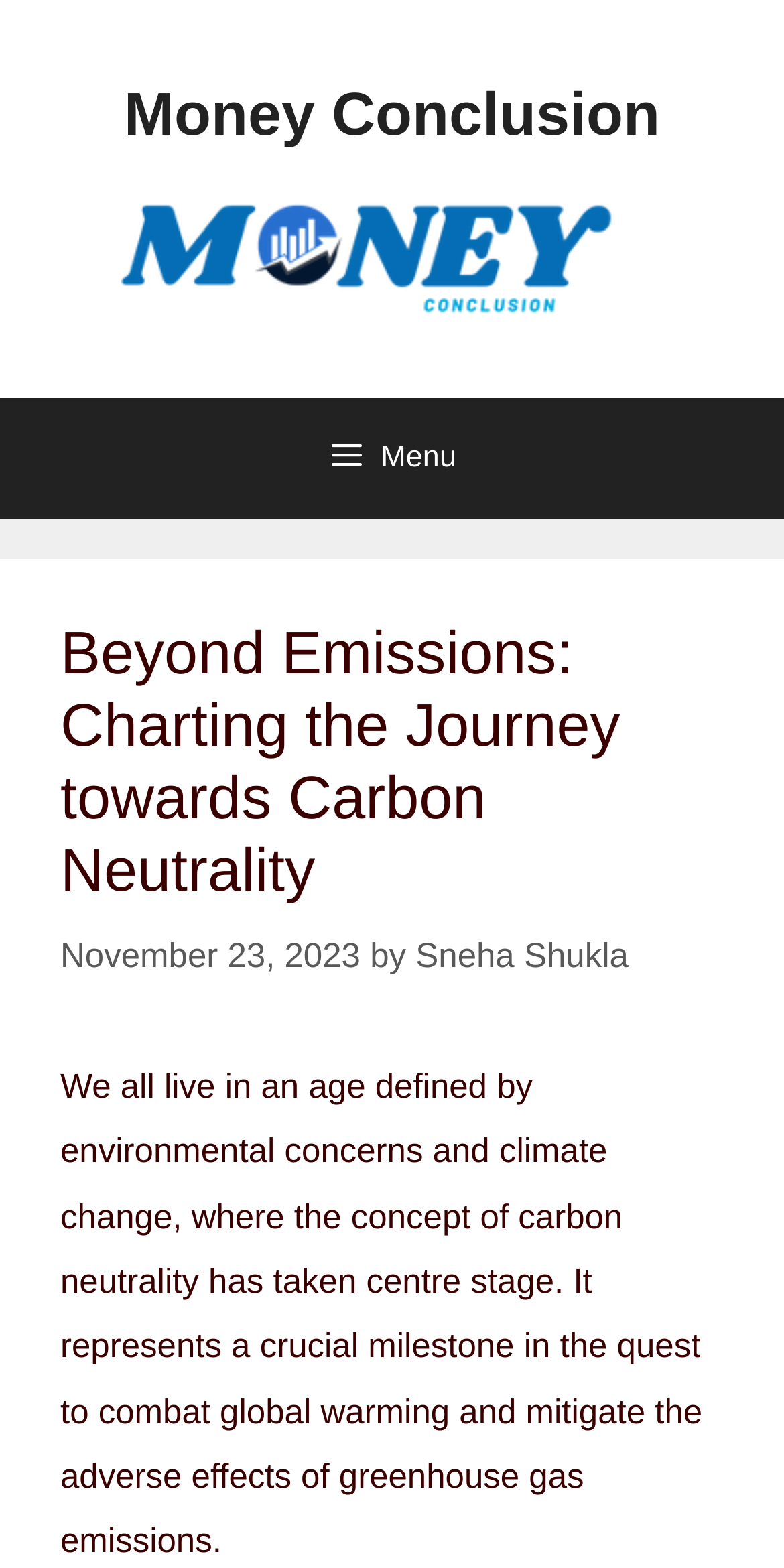What is the date of the article?
Please use the image to provide a one-word or short phrase answer.

November 23, 2023